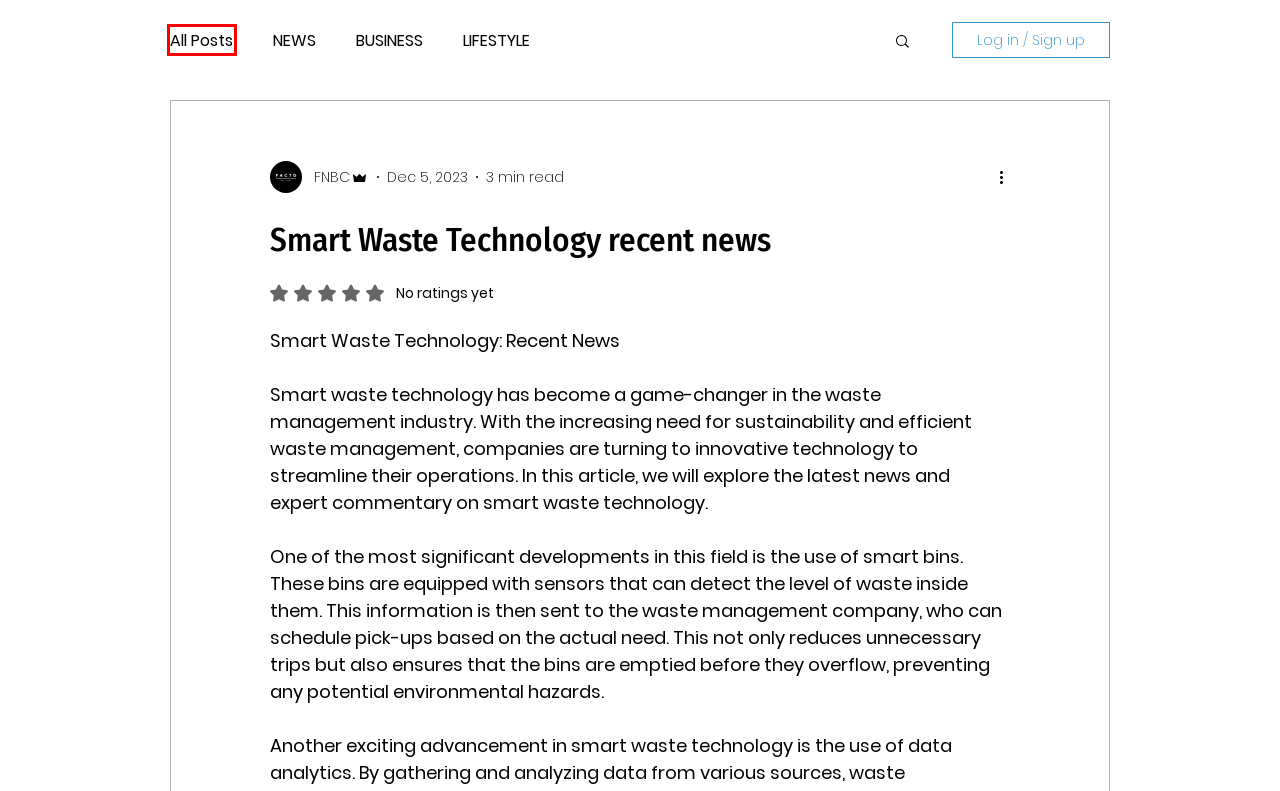After examining the screenshot of a webpage with a red bounding box, choose the most accurate webpage description that corresponds to the new page after clicking the element inside the red box. Here are the candidates:
A. FACTO MEDIA
B. PRIVACY | POLICY | FACTO
C. NEWS
D. Herne Bay: Couple's viral clip on moving back in with parents
E. BUSINESS
F. The meat workers who became vegan pioneers
G. Bridgerton: Martins Imhangbe on Will Mondrich's evolution
H. LIFESTYLE

A